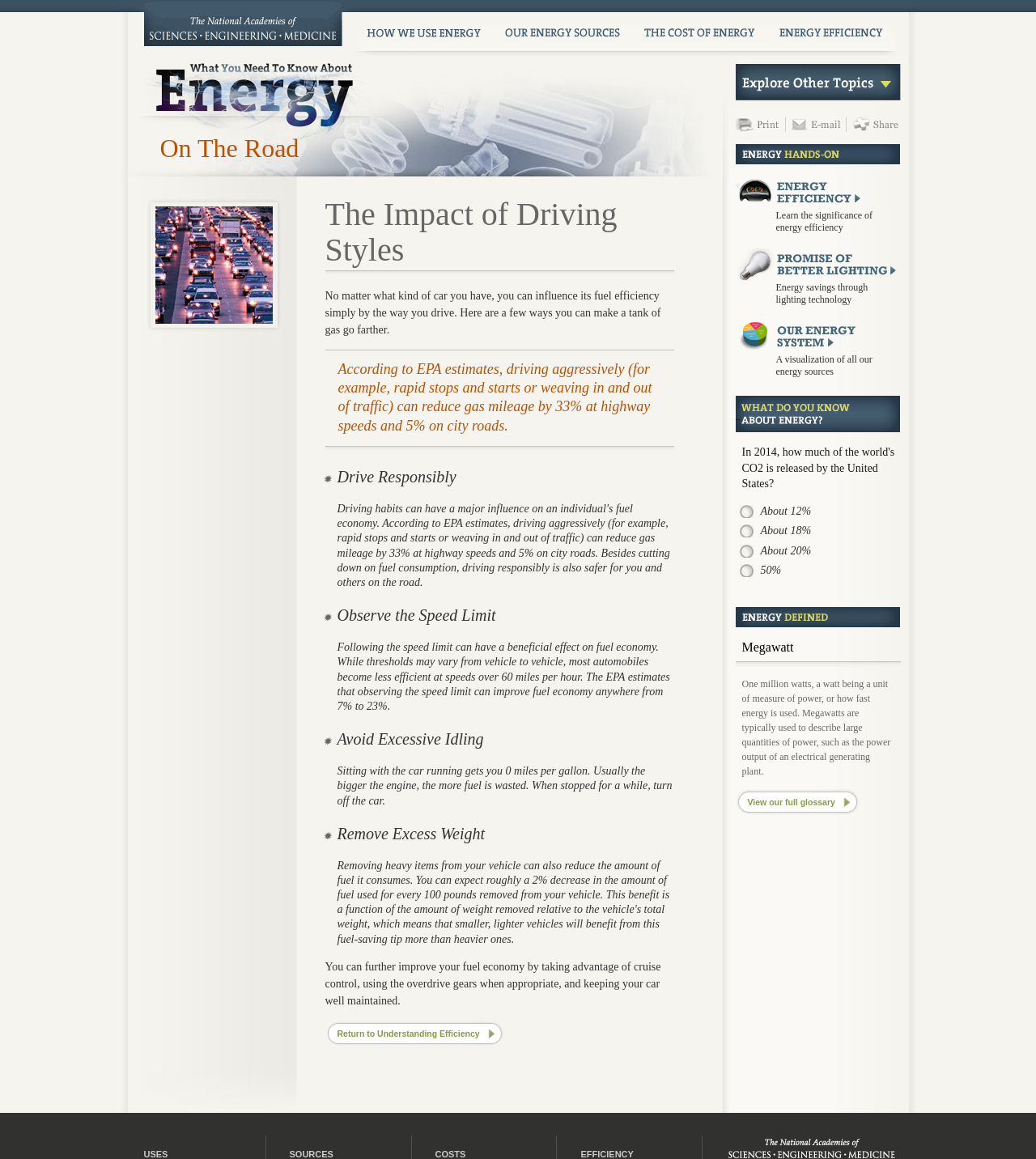Answer in one word or a short phrase: 
What is the impact of driving aggressively on gas mileage?

Reduces gas mileage by 33% at highway speeds